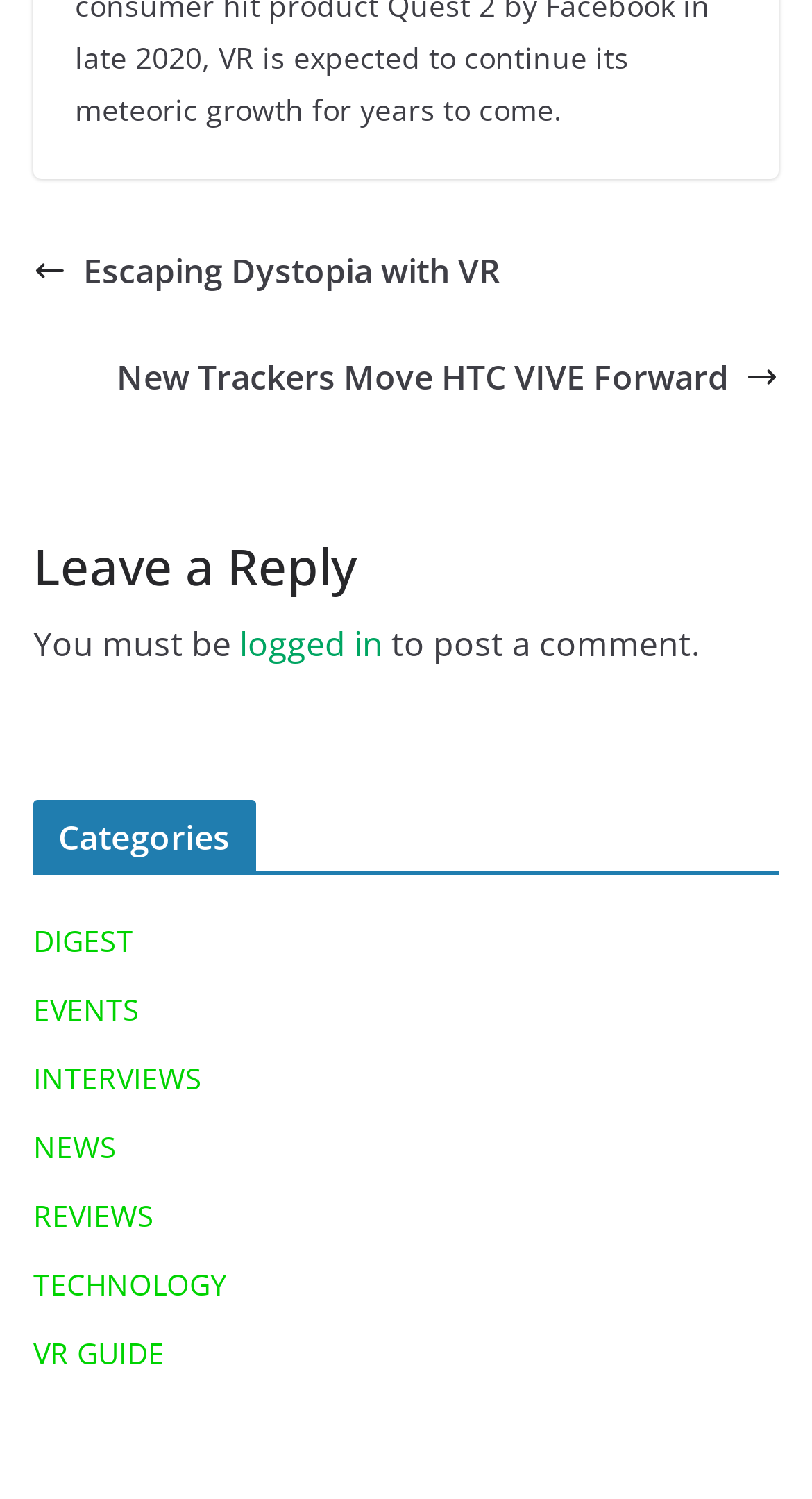Find the bounding box coordinates of the clickable area that will achieve the following instruction: "view the hall of fame".

None